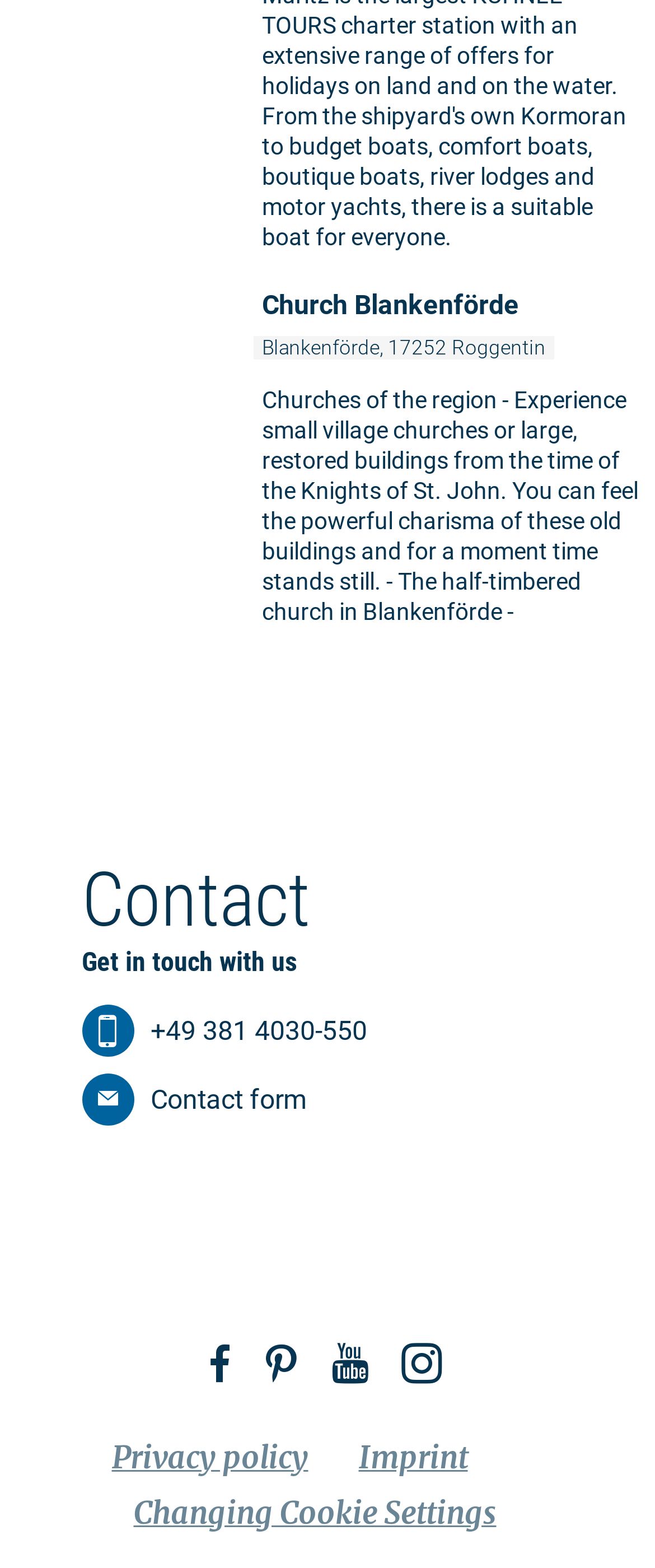Please identify the bounding box coordinates of the element I should click to complete this instruction: 'Read related post 'Troubleshooting WordPress 502 Bad Gateway Error: Effective Solutions''. The coordinates should be given as four float numbers between 0 and 1, like this: [left, top, right, bottom].

None